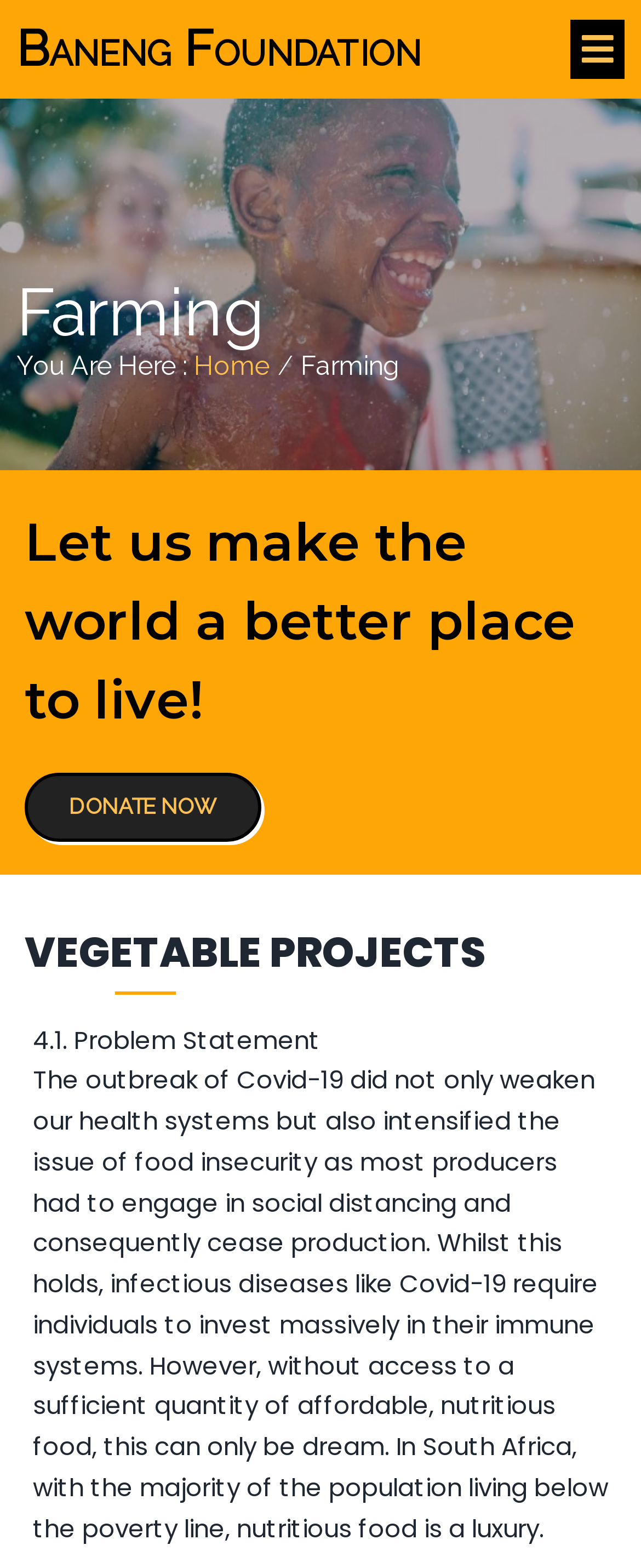From the details in the image, provide a thorough response to the question: What is the main theme of the webpage?

Based on the webpage content, I can see that the main theme is related to farming, as there is a heading 'Let us make the world a better place to live!' and a subheading 'VEGETABLE PROJECTS', which suggests that the webpage is focused on farming and related projects.